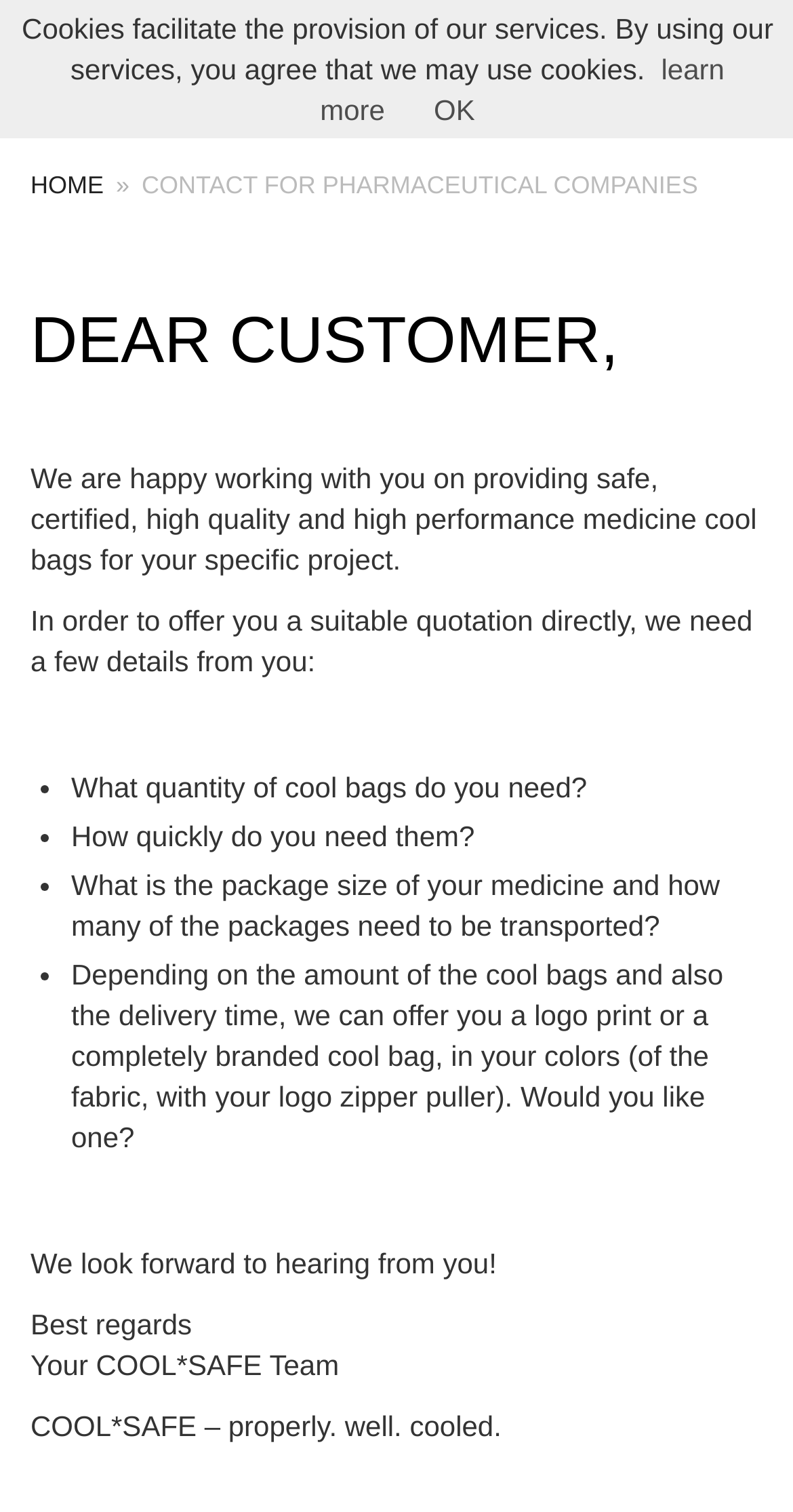From the webpage screenshot, predict the bounding box coordinates (top-left x, top-left y, bottom-right x, bottom-right y) for the UI element described here: Home

[0.038, 0.112, 0.131, 0.135]